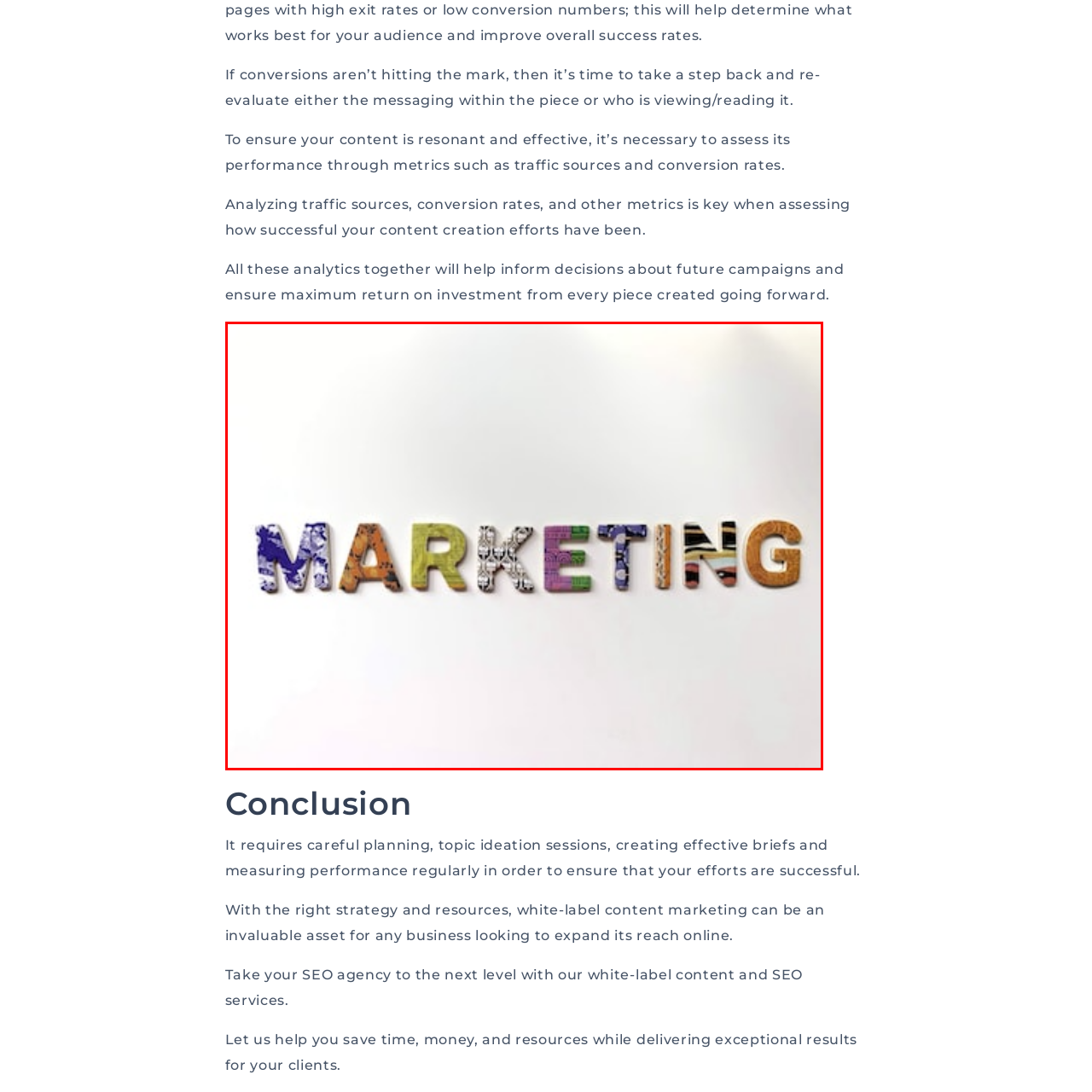What is the word displayed in the image?
Look at the image inside the red bounding box and craft a detailed answer using the visual details you can see.

The caption clearly mentions that the image features the word 'MARKETING' displayed in vibrant, multi-colored letters, which indicates that the word displayed in the image is indeed 'MARKETING'.